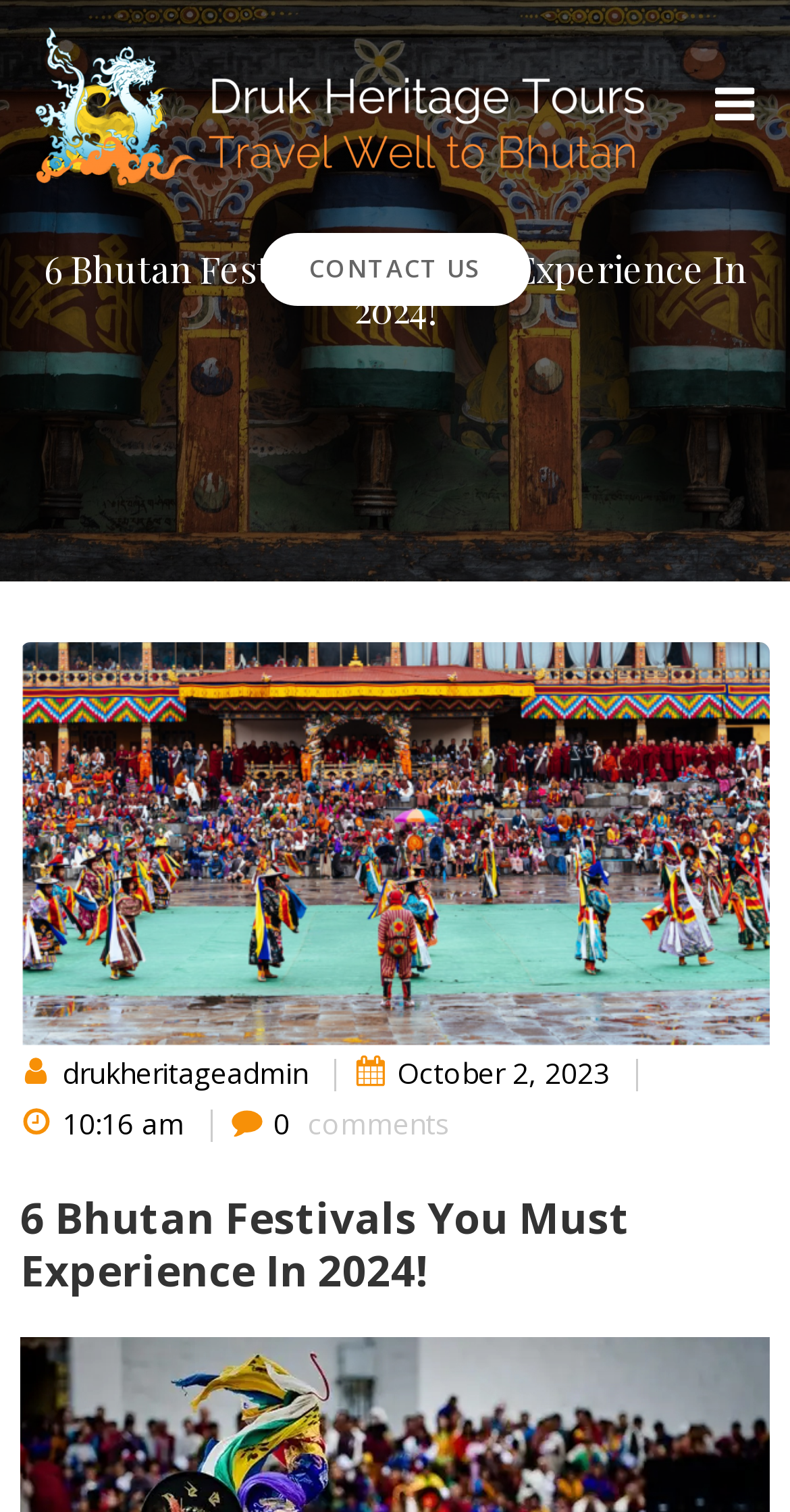Using the element description: "October 2, 2023", determine the bounding box coordinates for the specified UI element. The coordinates should be four float numbers between 0 and 1, [left, top, right, bottom].

[0.449, 0.696, 0.772, 0.722]